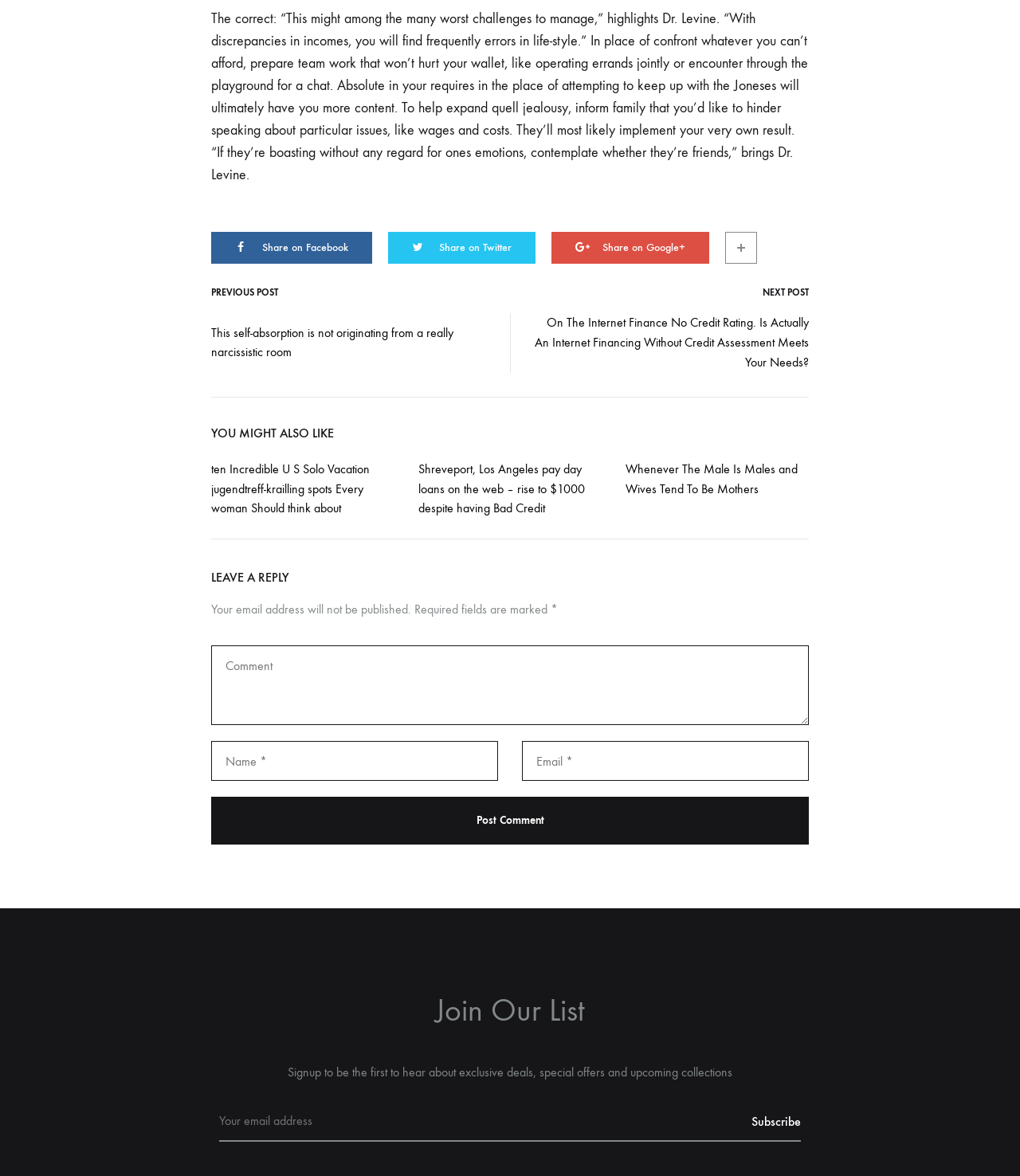Please specify the bounding box coordinates of the clickable section necessary to execute the following command: "Leave a reply".

[0.207, 0.486, 0.793, 0.497]